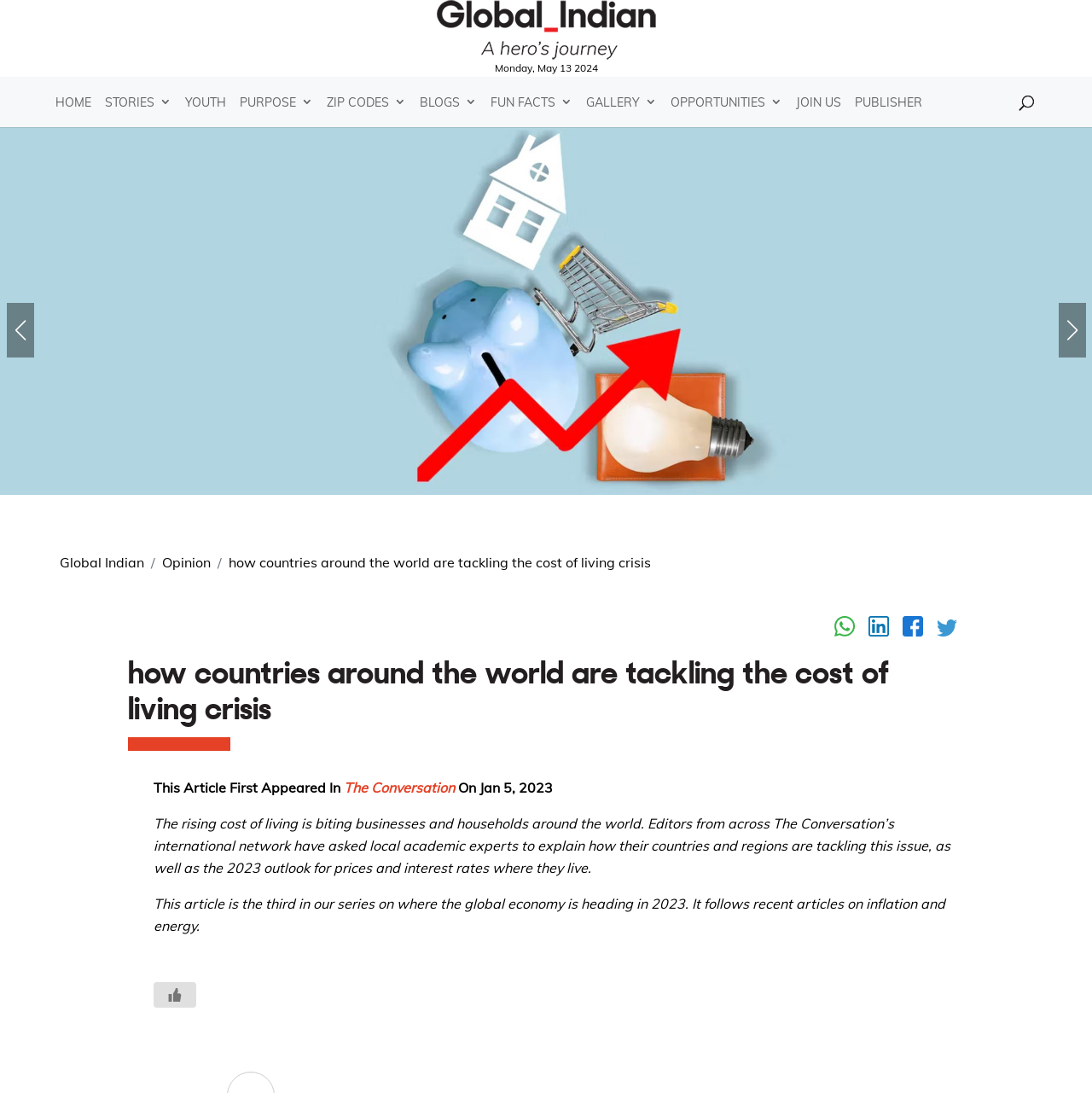Highlight the bounding box coordinates of the element that should be clicked to carry out the following instruction: "Read the article from The Conversation". The coordinates must be given as four float numbers ranging from 0 to 1, i.e., [left, top, right, bottom].

[0.315, 0.713, 0.416, 0.729]